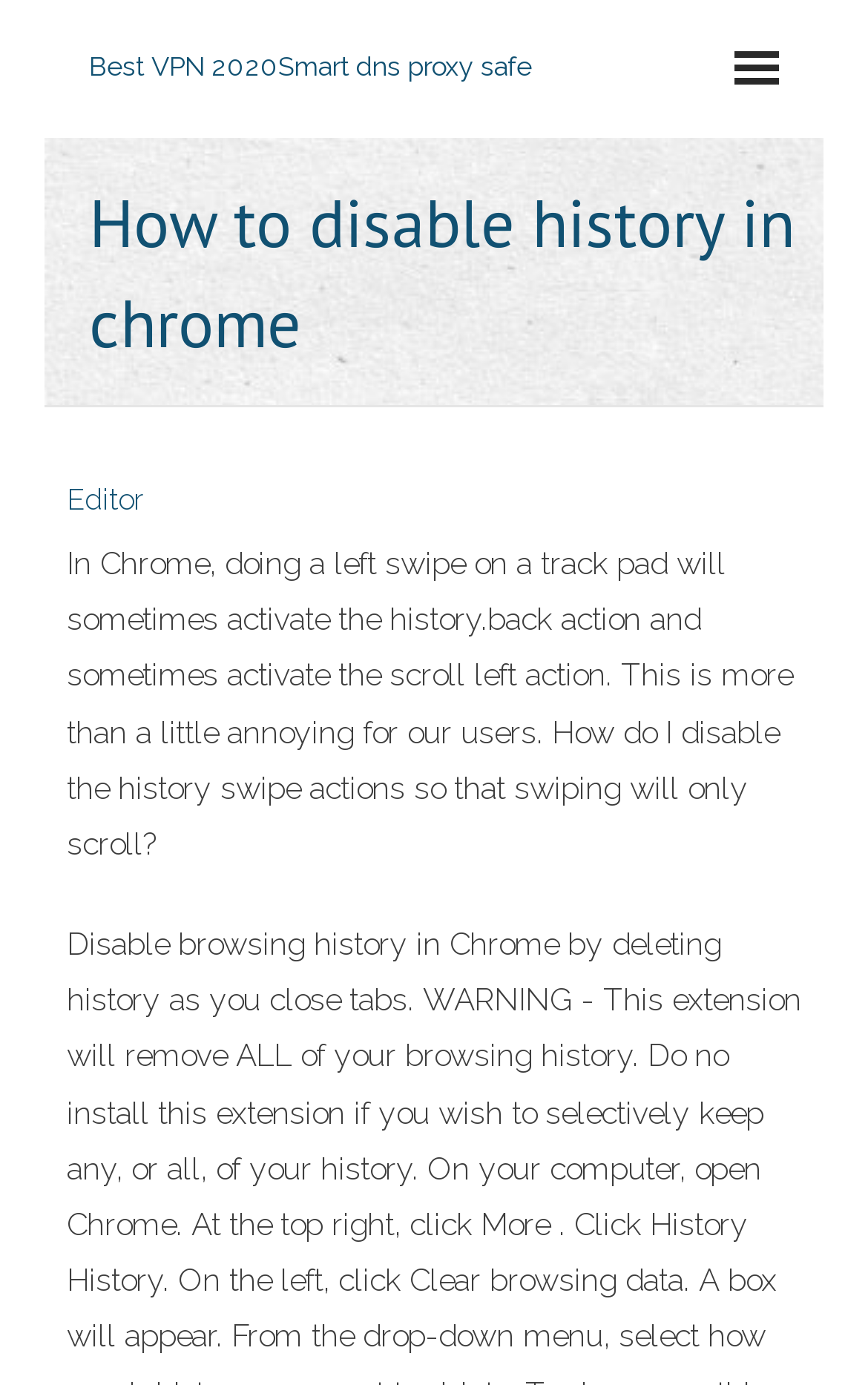Elaborate on the webpage's design and content in a detailed caption.

The webpage is about disabling history in Chrome, with a focus on resolving an issue where a left swipe on a trackpad sometimes activates the history.back action and sometimes scrolls left. 

At the top of the page, there is a layout table that spans almost the entire width. Within this table, there is a link to "Best VPN 2020Smart dns proxy safe" on the left side, which is divided into two parts: "Best VPN 2020" and "VPN 2020". 

Below the table, there is a heading that reads "How to disable history in chrome". 

To the left of the heading, there is a link to "Editor". 

Below the heading, there is a block of text that explains the problem of inconsistent swipe actions on a trackpad in Chrome and asks how to disable the history swipe actions to only allow scrolling. This text is positioned near the top-left corner of the page.